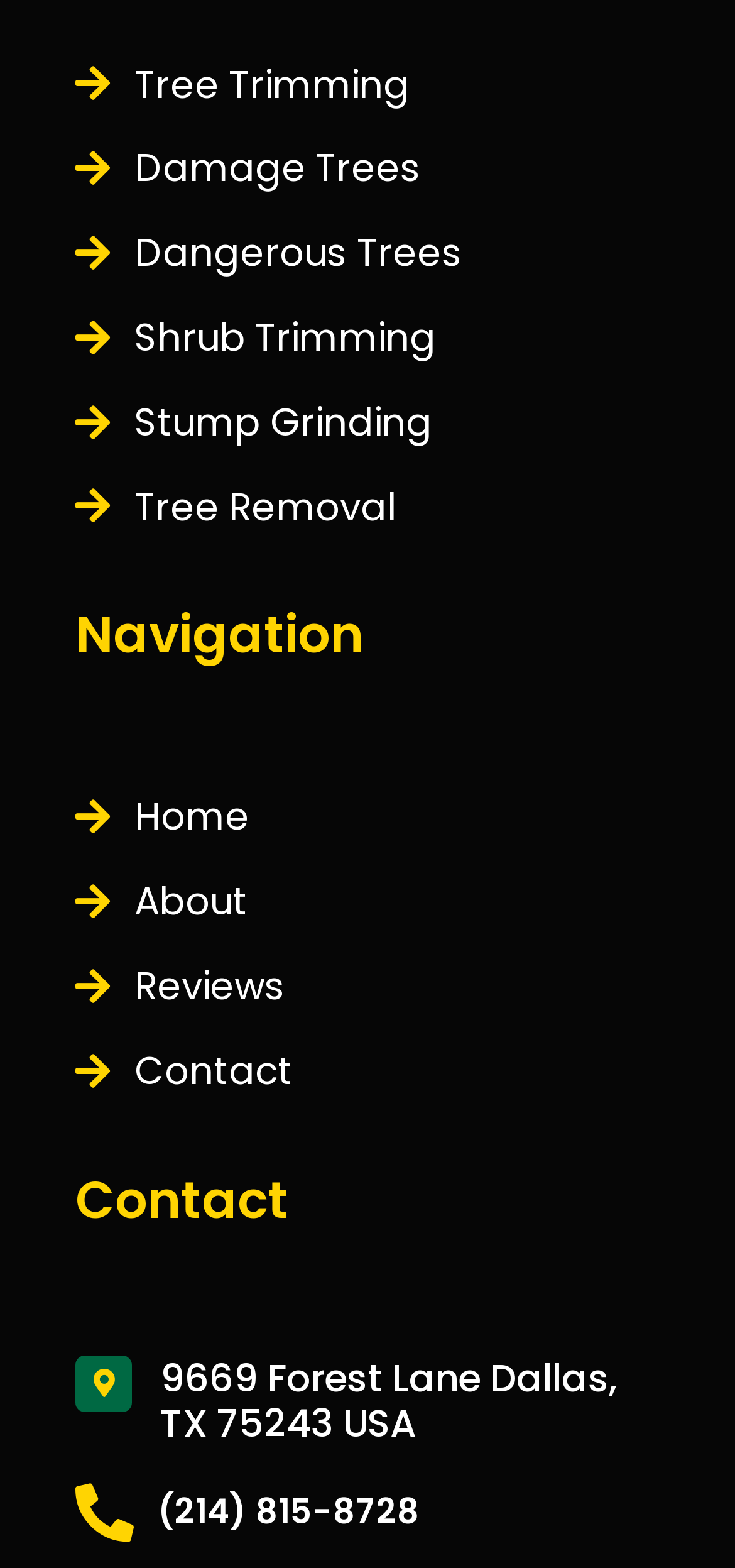How many links are there in the navigation section?
Use the information from the screenshot to give a comprehensive response to the question.

I counted the number of links under the 'Navigation' static text element, which are 'Home', 'About', 'Reviews', 'Contact', and found that there are 5 links in total.